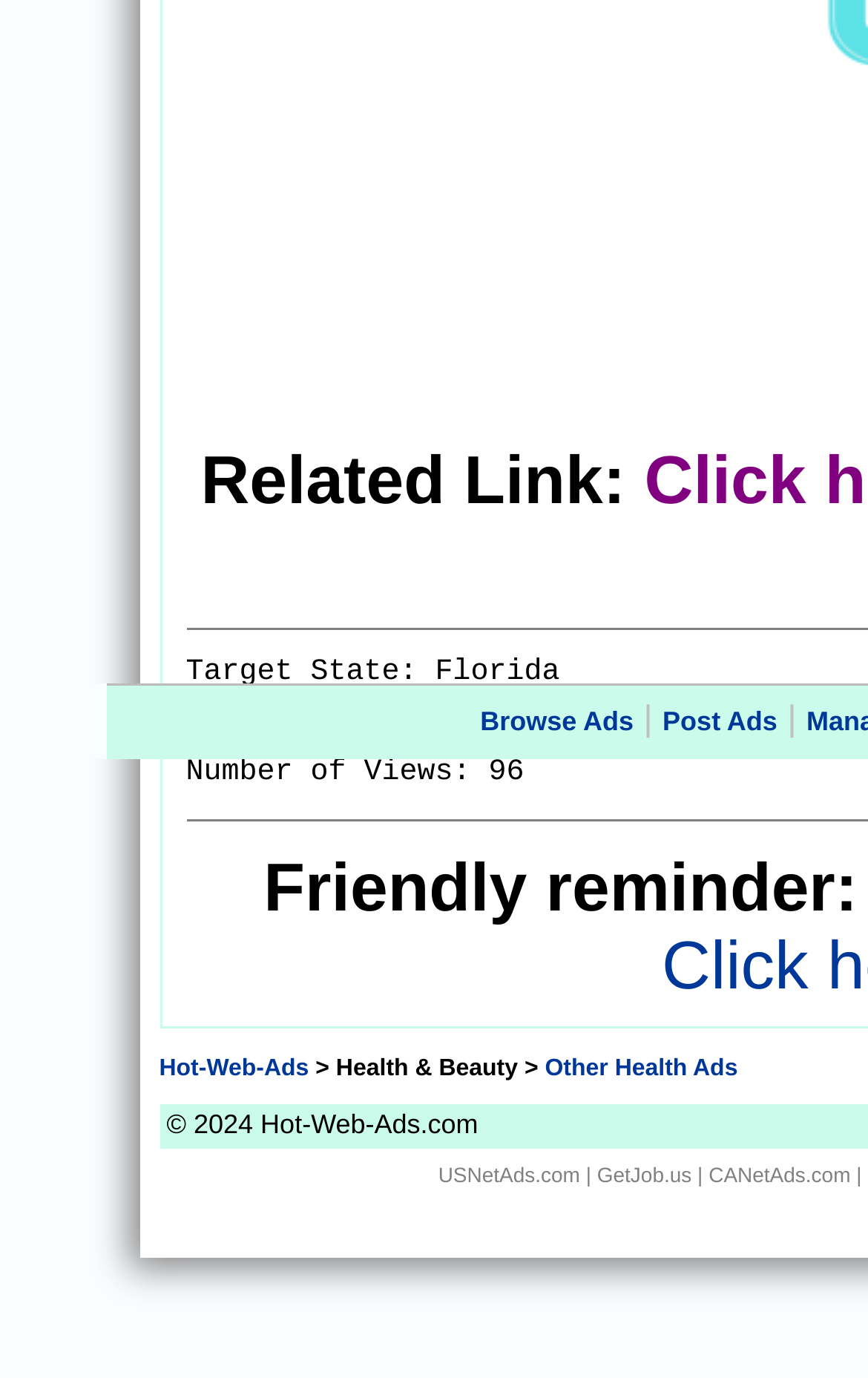Please use the details from the image to answer the following question comprehensively:
What is the number of views on this webpage?

The number of views is mentioned in the StaticText element with the text 'Number of Views: 96' at the top of the webpage.